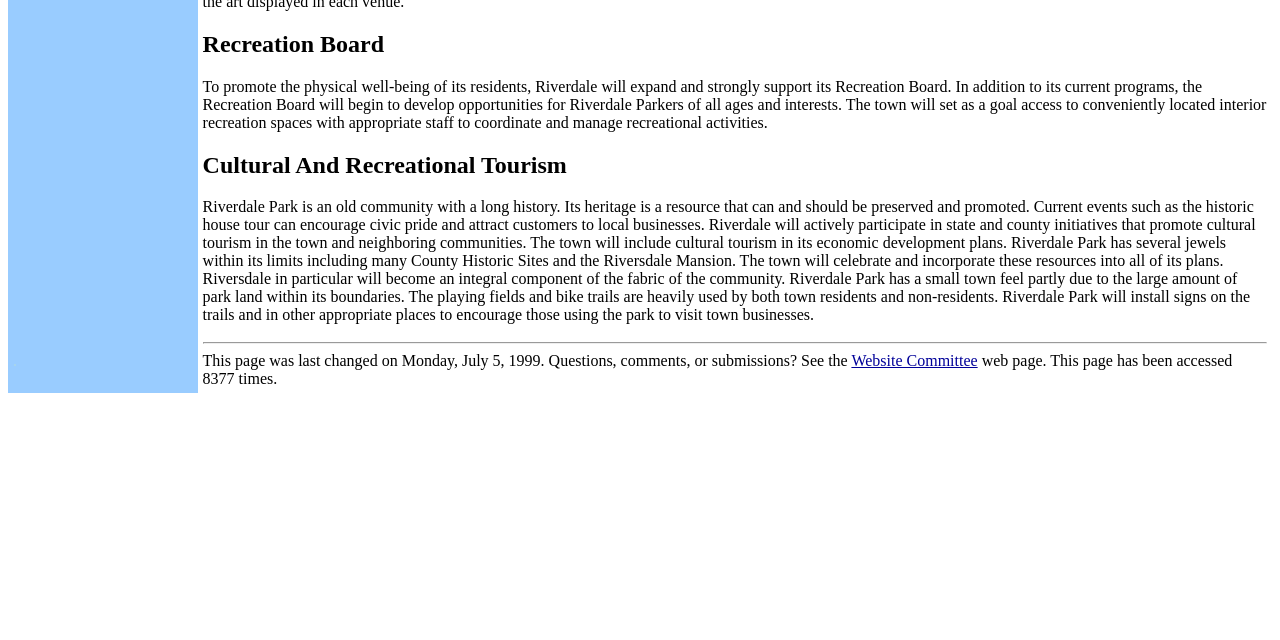Provide the bounding box coordinates in the format (top-left x, top-left y, bottom-right x, bottom-right y). All values are floating point numbers between 0 and 1. Determine the bounding box coordinate of the UI element described as: Dr. Rosa Otero

None